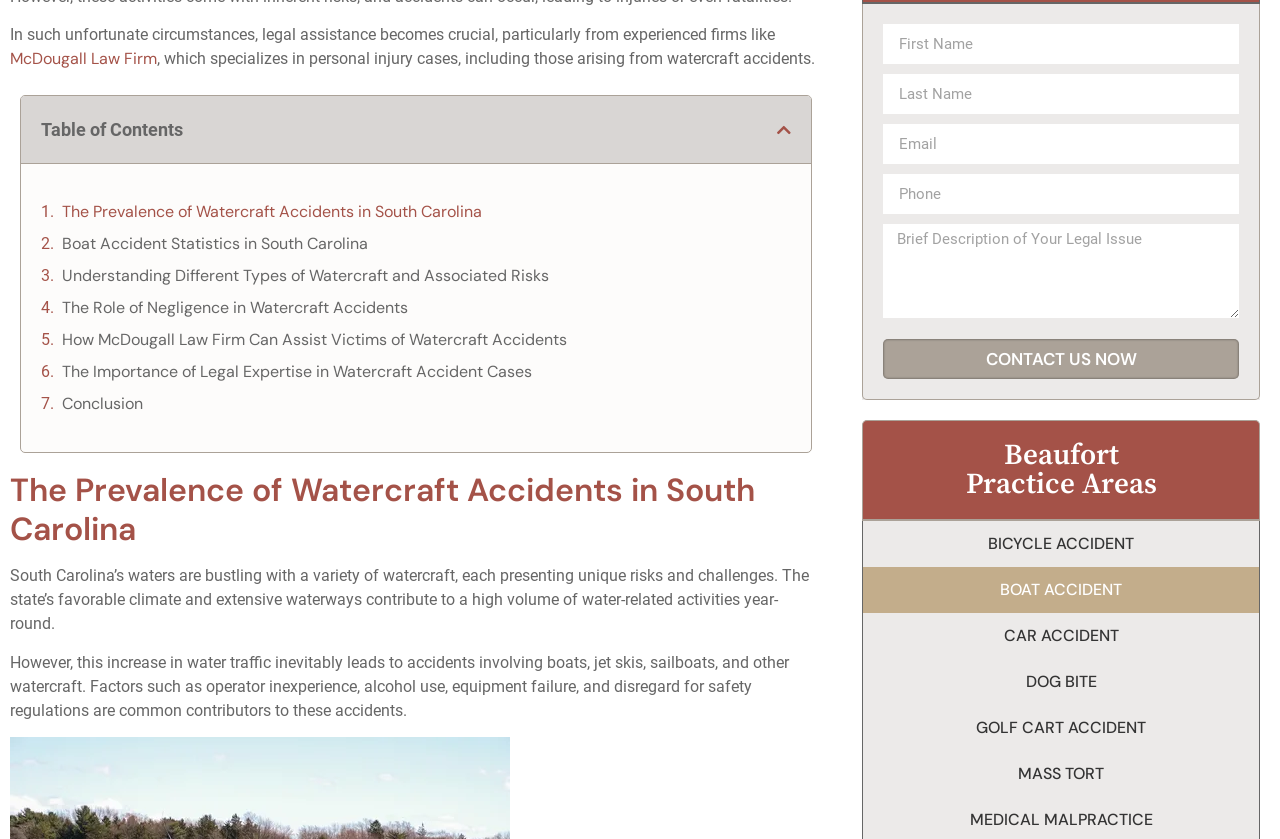Given the description of a UI element: "Get in touch", identify the bounding box coordinates of the matching element in the webpage screenshot.

None